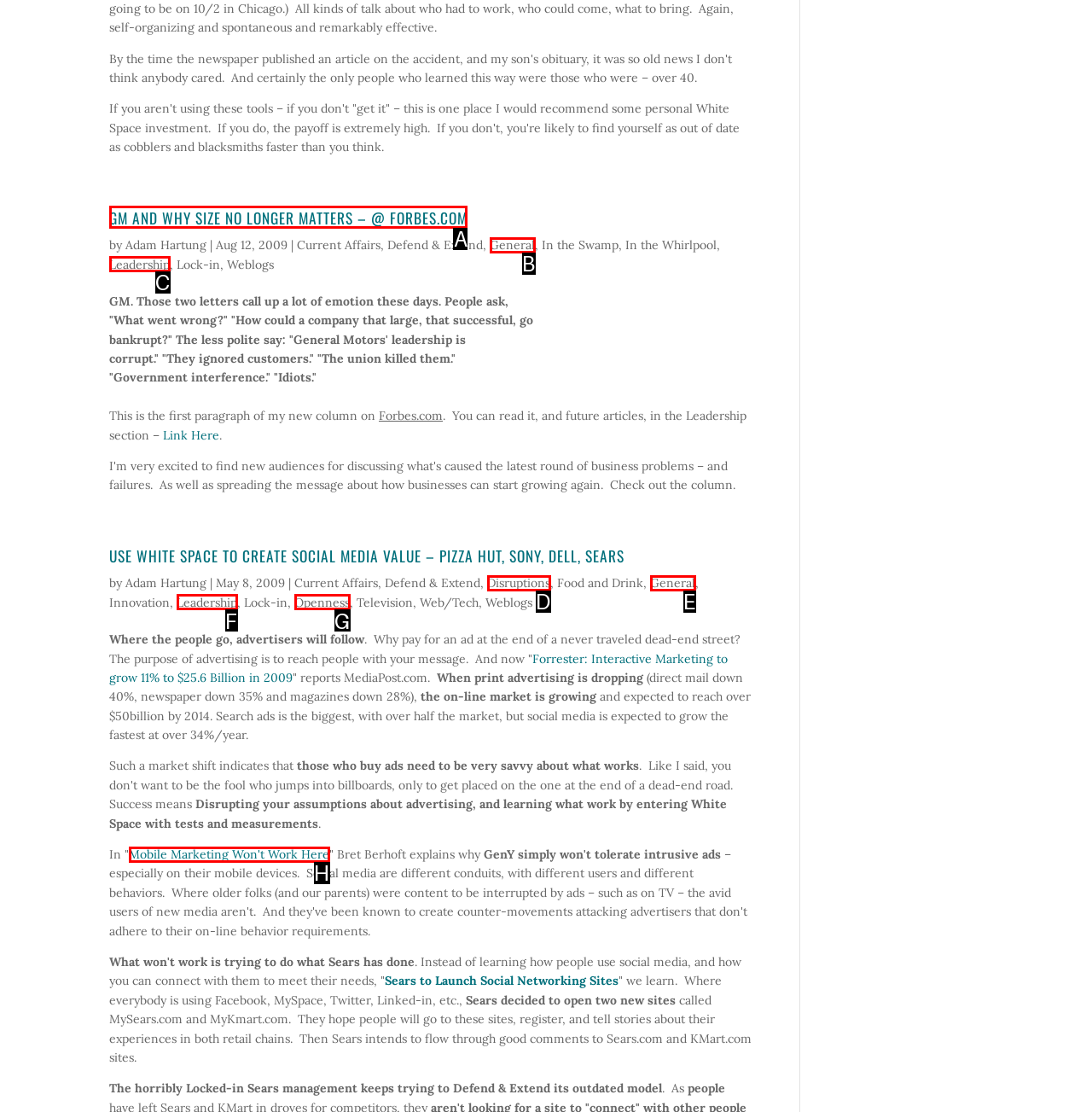From the given choices, which option should you click to complete this task: Click the link 'GM AND WHY SIZE NO LONGER MATTERS – @ FORBES.COM'? Answer with the letter of the correct option.

A